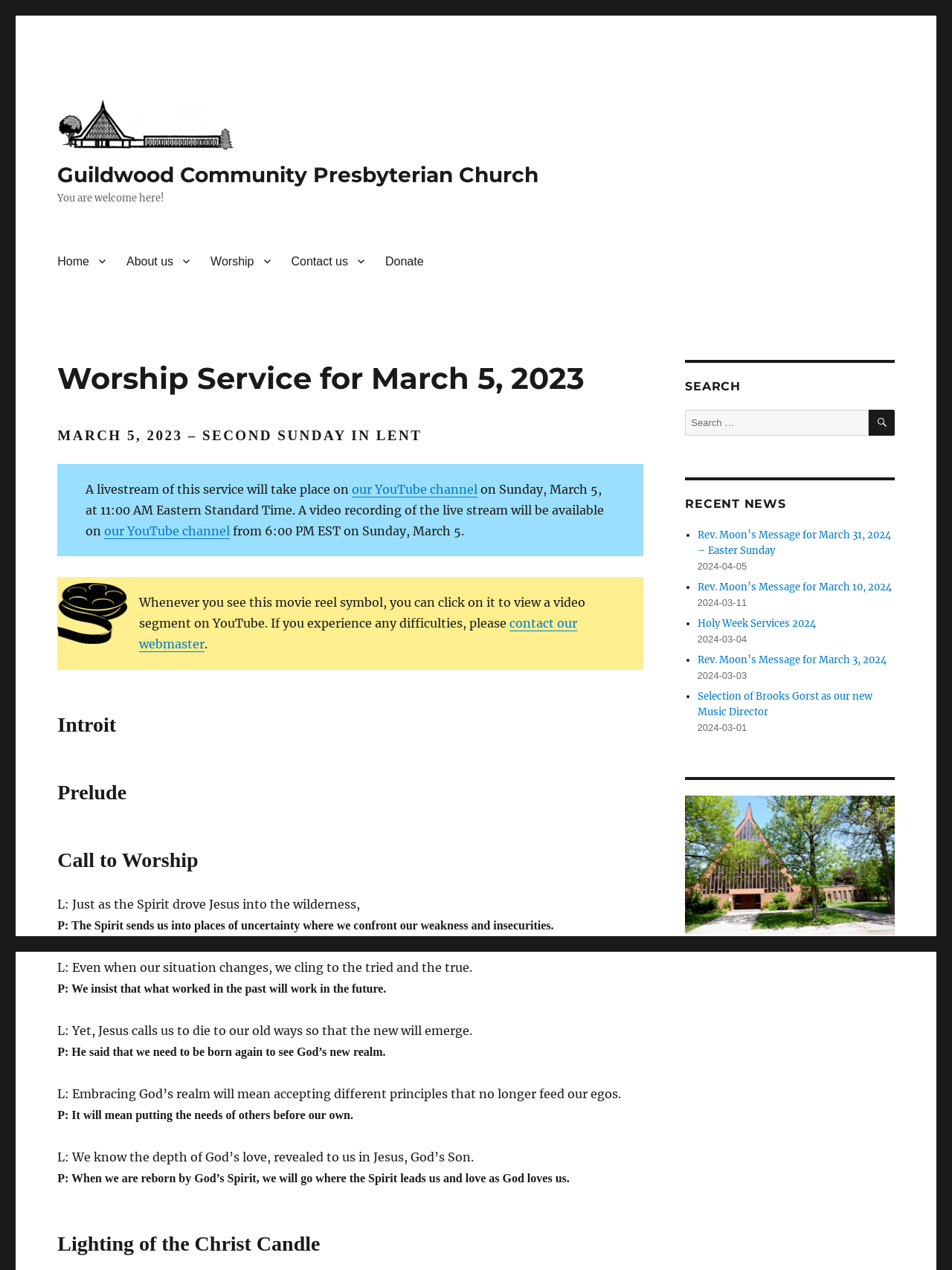Where can the video recording of the live stream be found?
Please respond to the question thoroughly and include all relevant details.

According to the text, 'A video recording of the live stream will be available on our YouTube channel from 6:00 PM EST on Sunday, March 5.' This indicates that the video recording can be found on the church's YouTube channel.